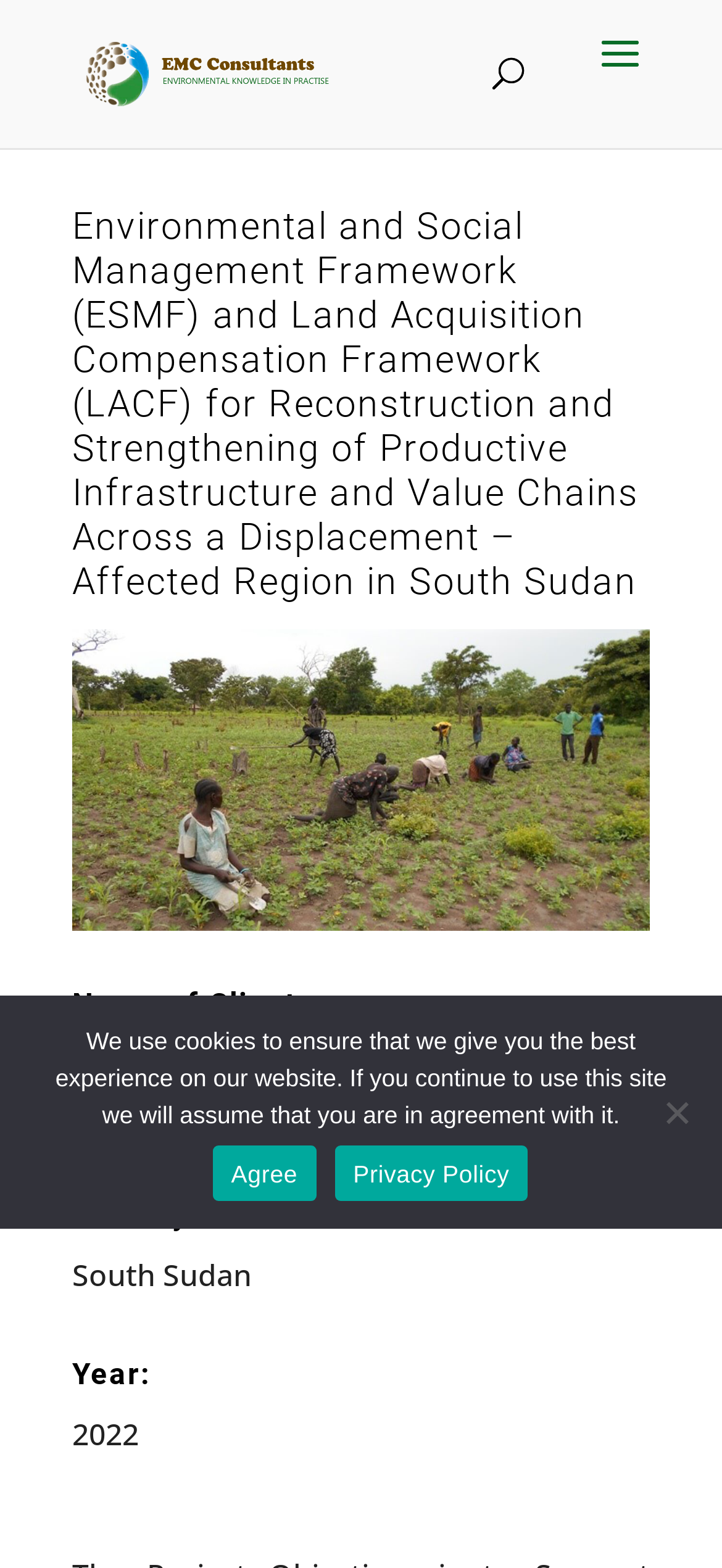Refer to the image and offer a detailed explanation in response to the question: What is the name of the client?

I found the answer by looking at the section with the heading 'Name of Client:' and reading the static text that follows, which is 'Agency for Technical Cooperation and Development (ACTED) | KfW'.